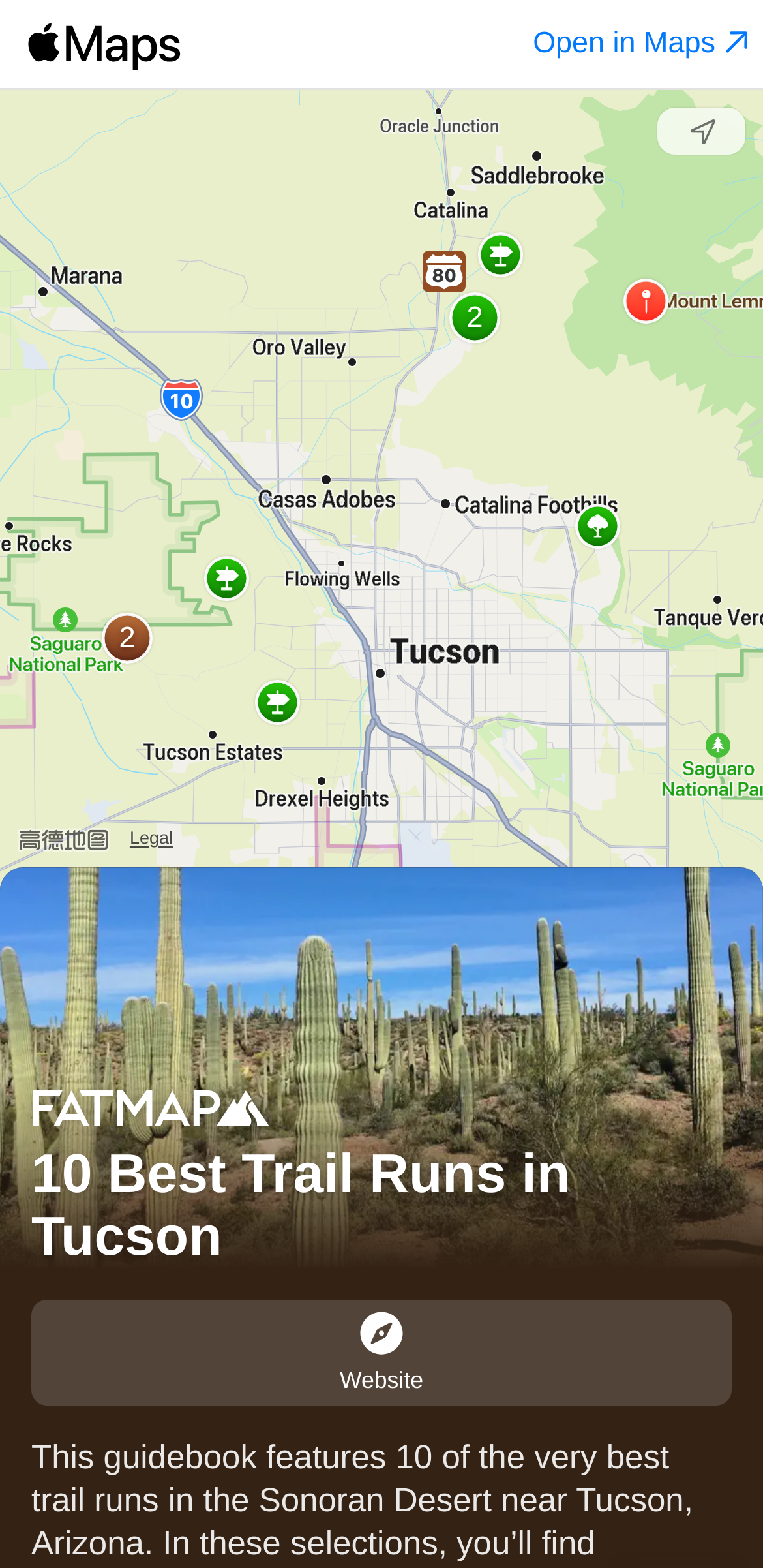Using the element description: "Open in Maps", determine the bounding box coordinates for the specified UI element. The coordinates should be four float numbers between 0 and 1, [left, top, right, bottom].

[0.698, 0.001, 0.979, 0.042]